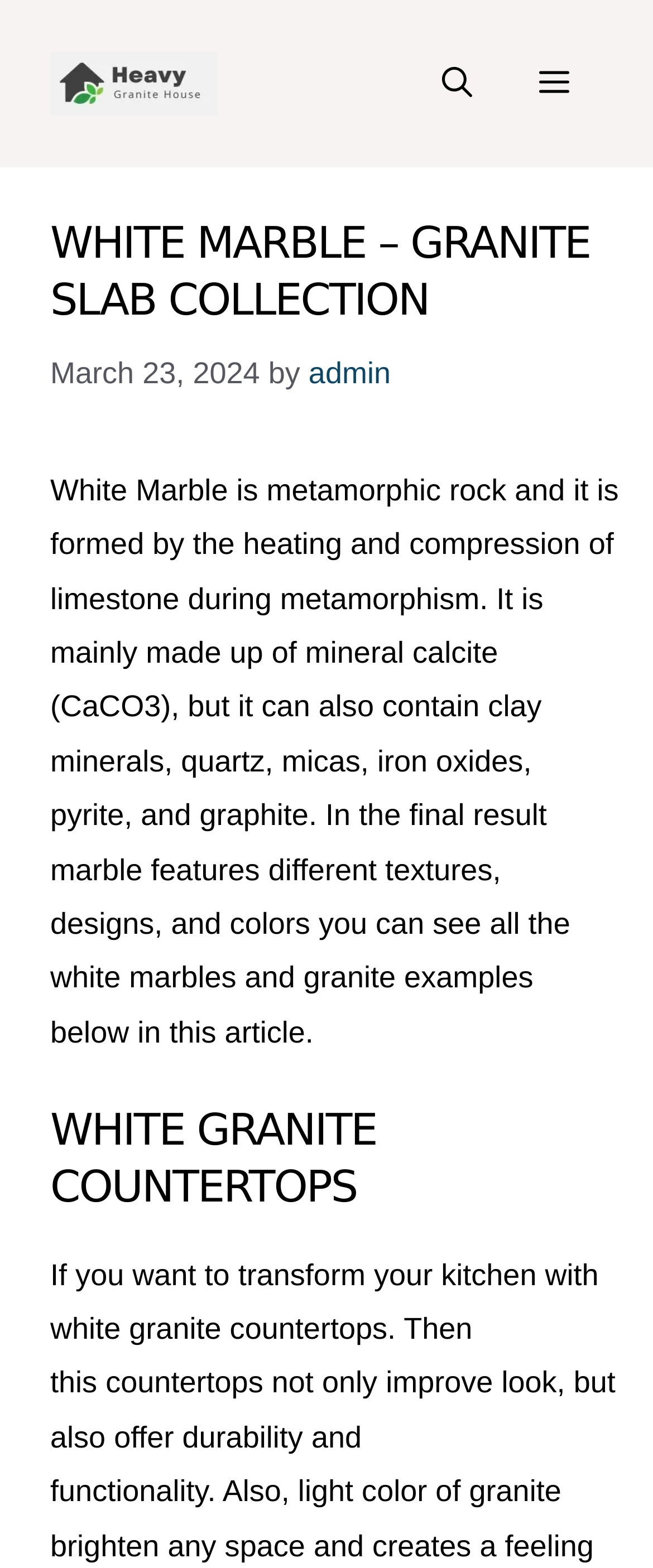Please extract the webpage's main title and generate its text content.

WHITE MARBLE – GRANITE SLAB COLLECTION